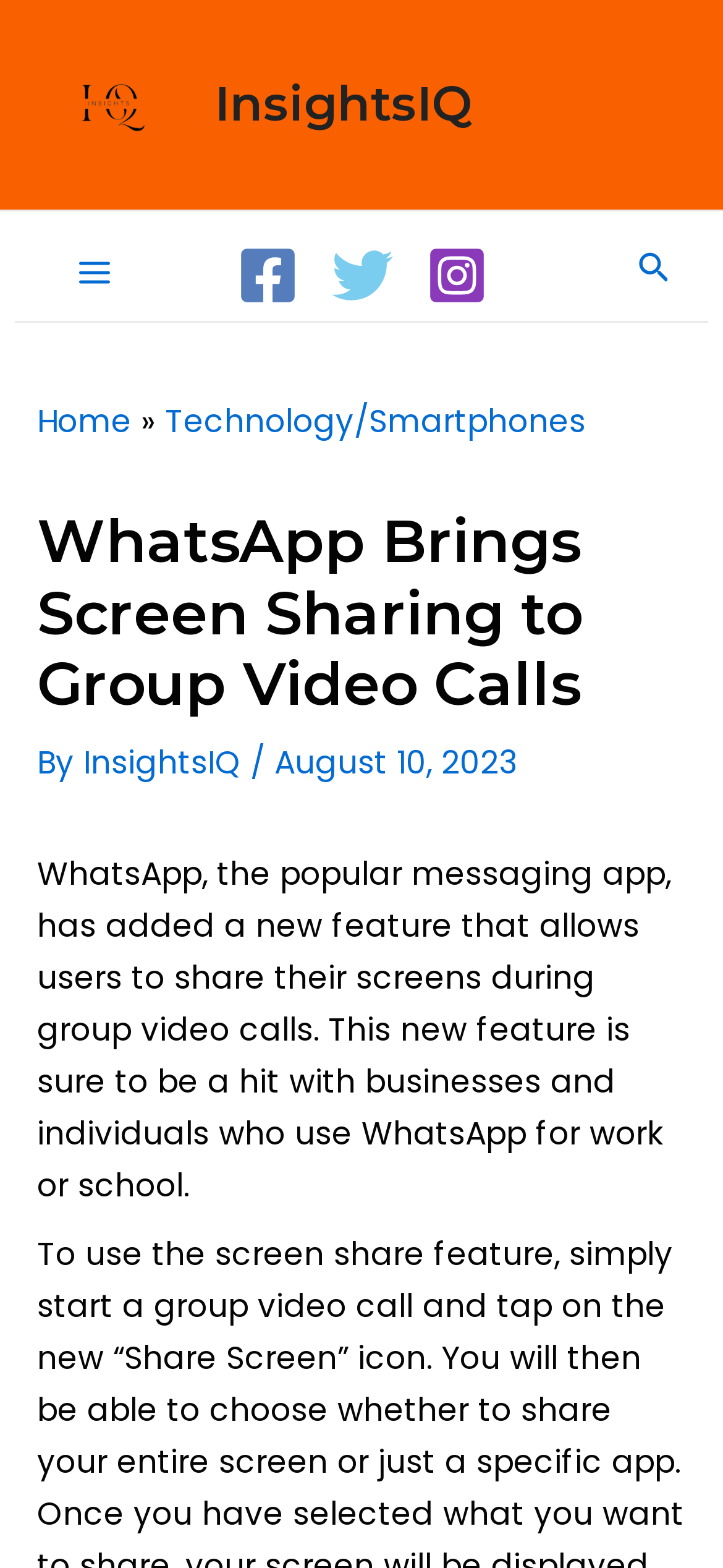Extract the heading text from the webpage.

WhatsApp Brings Screen Sharing to Group Video Calls